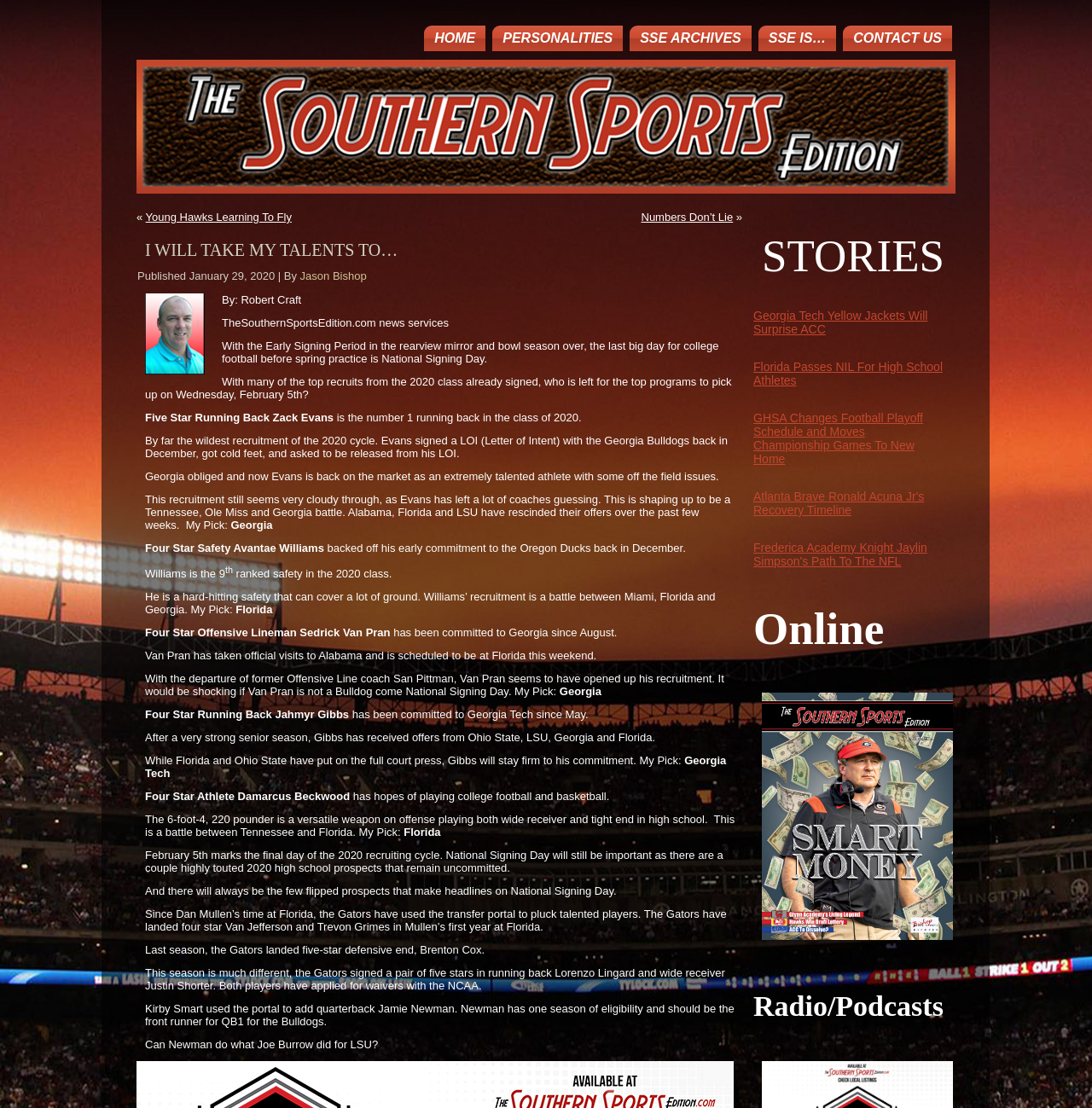Identify the bounding box coordinates of the element to click to follow this instruction: 'Read 'Georgia Tech Yellow Jackets Will Surprise ACC''. Ensure the coordinates are four float values between 0 and 1, provided as [left, top, right, bottom].

[0.69, 0.279, 0.85, 0.303]